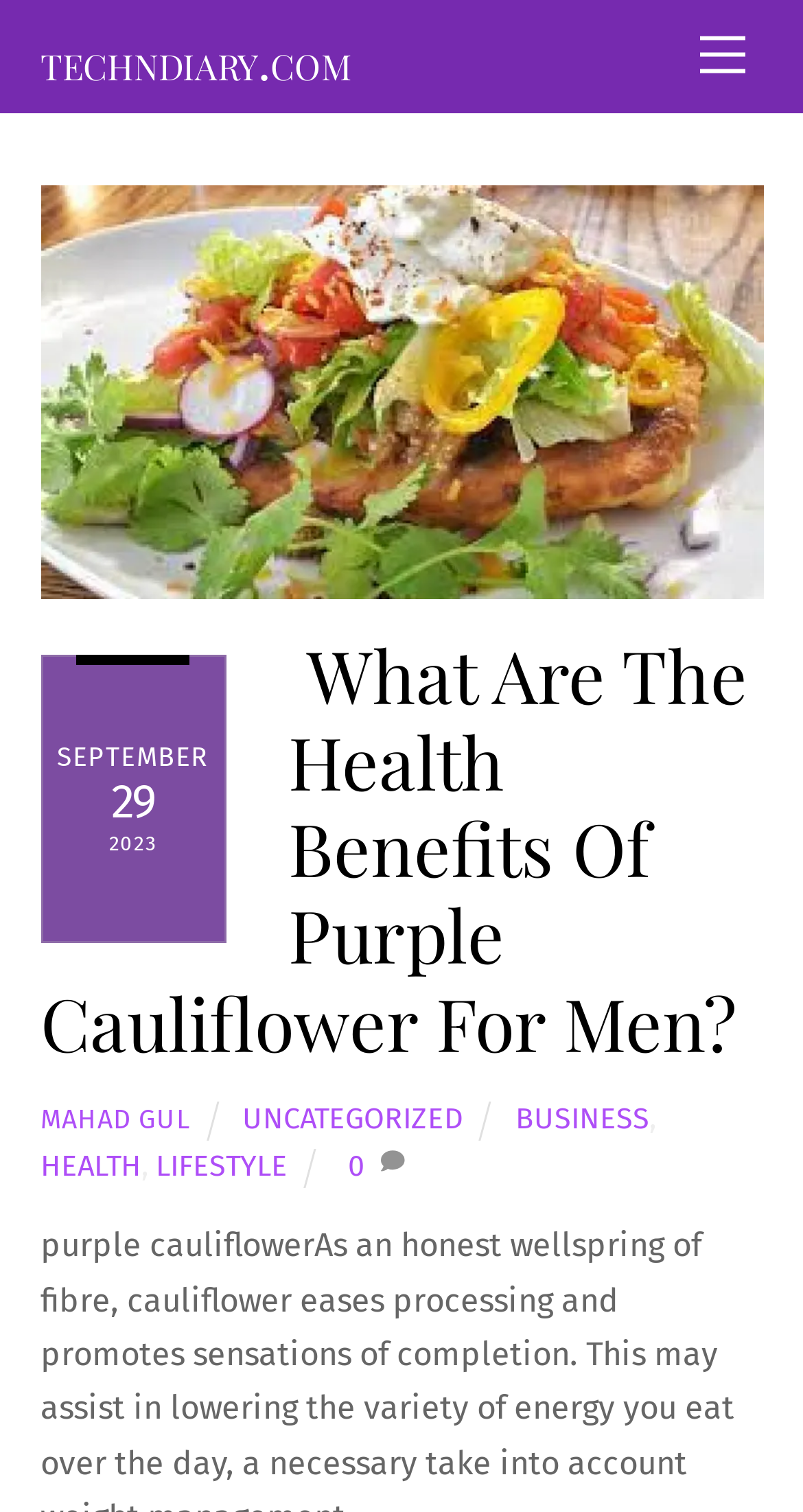From the element description: "West Vancouver Home Inspection", extract the bounding box coordinates of the UI element. The coordinates should be expressed as four float numbers between 0 and 1, in the order [left, top, right, bottom].

None